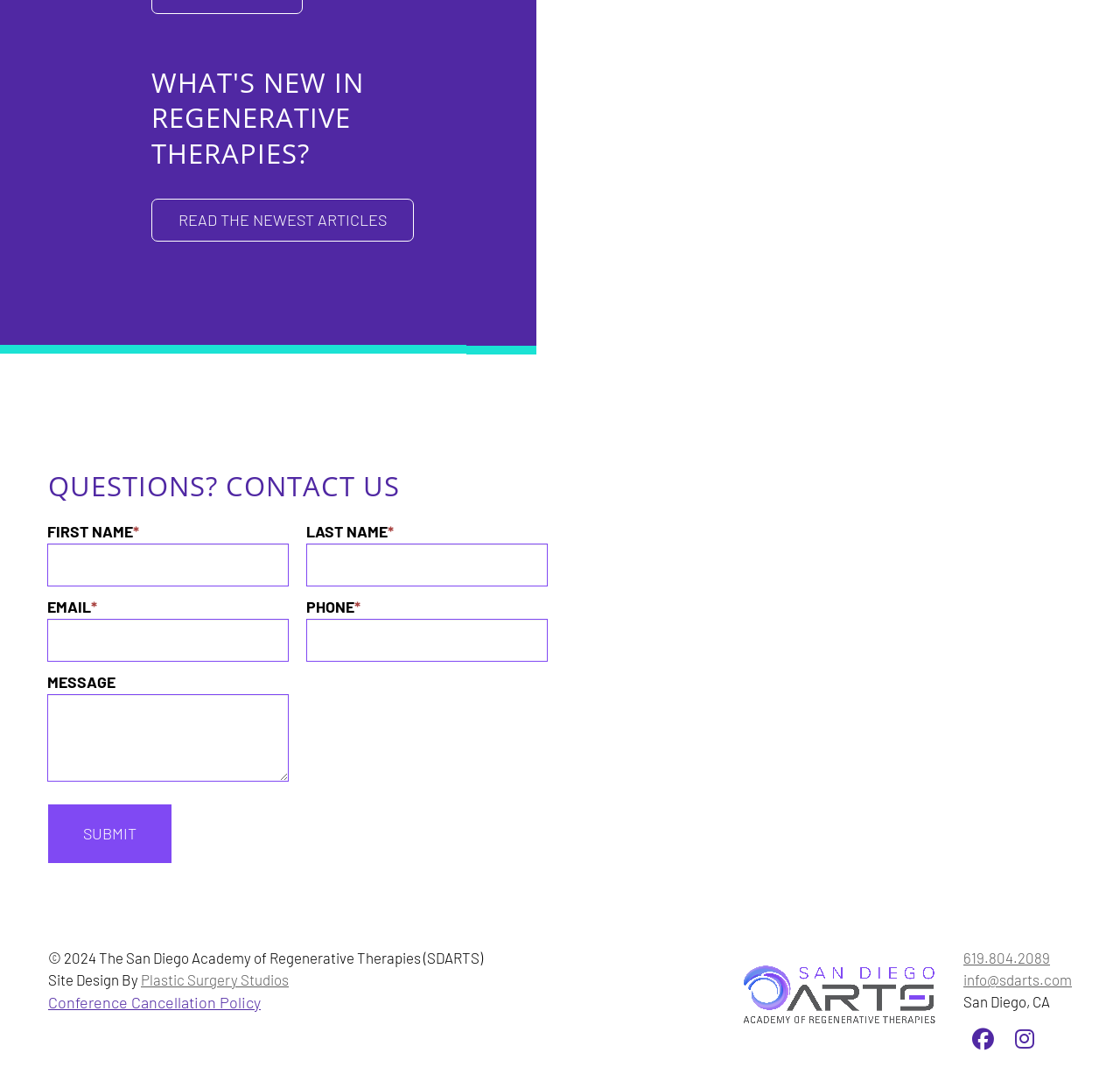Pinpoint the bounding box coordinates of the element that must be clicked to accomplish the following instruction: "Contact The San Diego Academy of Regenerative Therapies (SDARTS)". The coordinates should be in the format of four float numbers between 0 and 1, i.e., [left, top, right, bottom].

[0.638, 0.876, 0.86, 0.984]